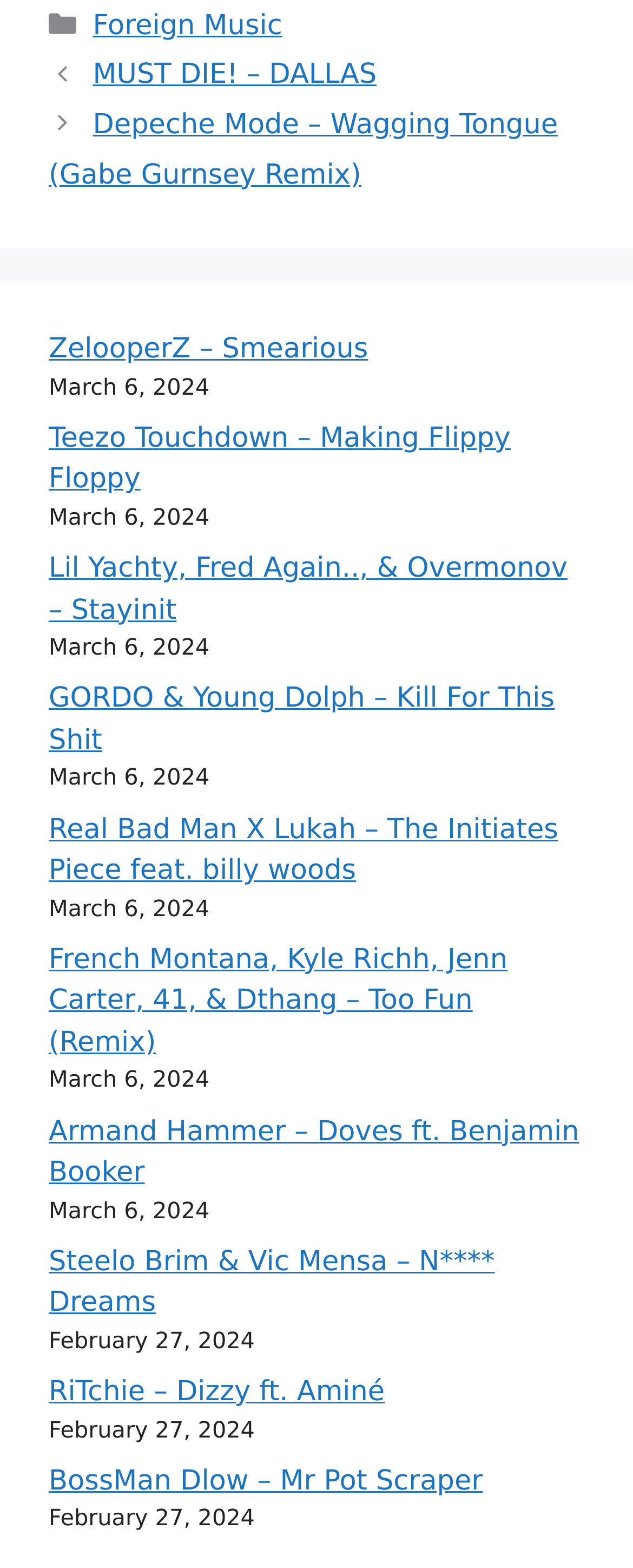Show me the bounding box coordinates of the clickable region to achieve the task as per the instruction: "Click on the 'GORDO & Young Dolph – Kill For This Shit' link".

[0.077, 0.436, 0.876, 0.483]